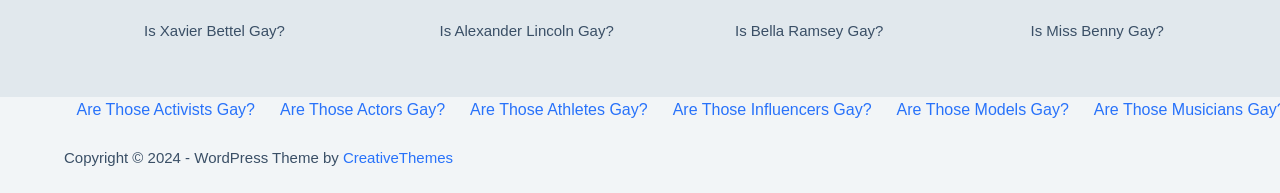Locate the bounding box coordinates of the area you need to click to fulfill this instruction: 'Explore if Miss Benny is gay'. The coordinates must be in the form of four float numbers ranging from 0 to 1: [left, top, right, bottom].

[0.743, 0.009, 0.95, 0.32]